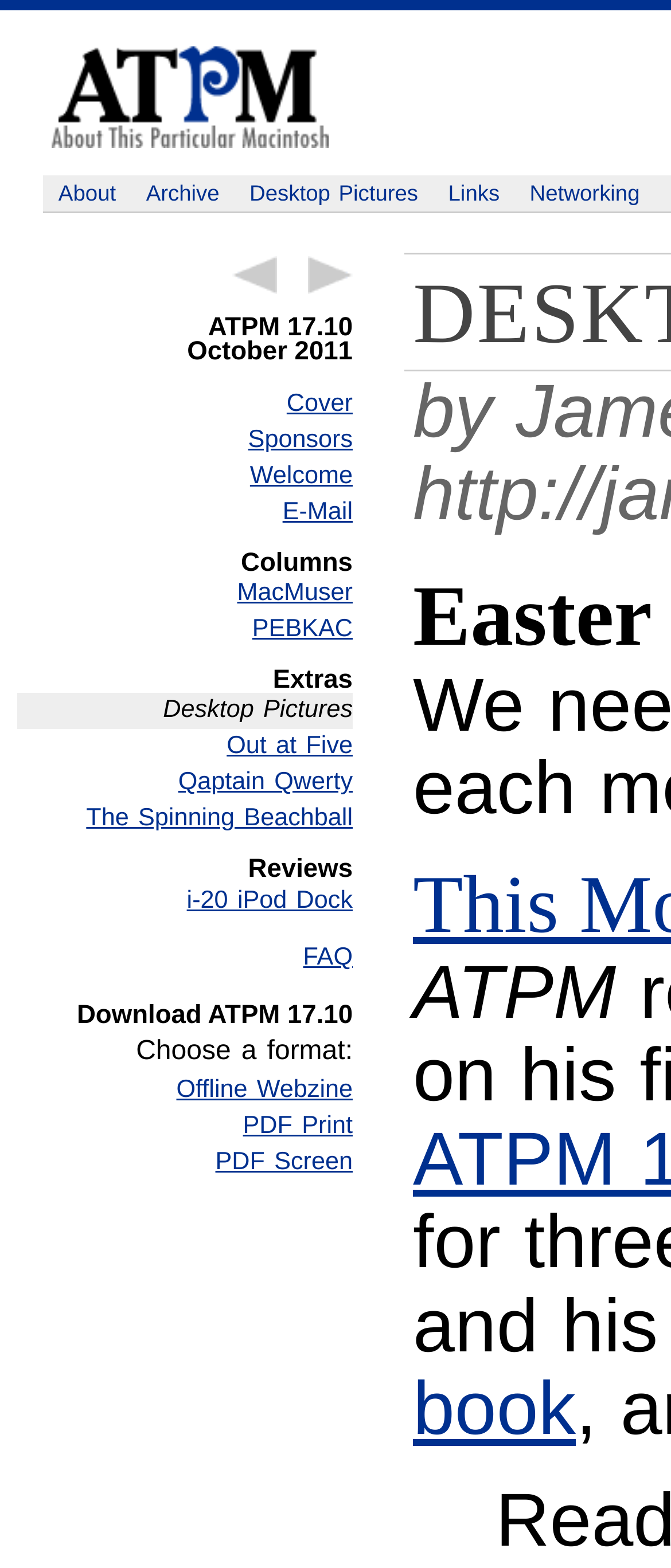Identify the bounding box coordinates of the region I need to click to complete this instruction: "read the welcome article".

[0.026, 0.293, 0.526, 0.315]